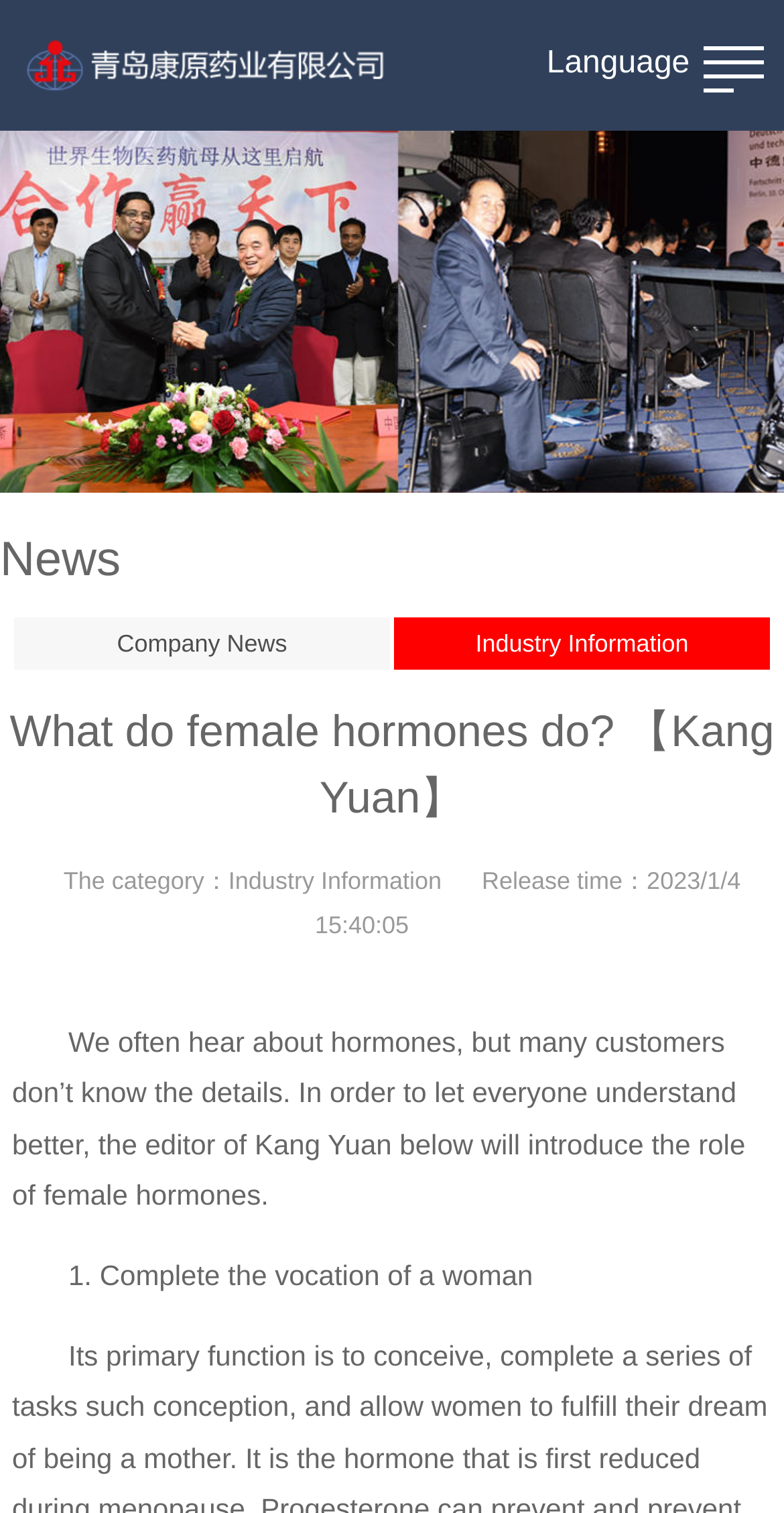Examine the image carefully and respond to the question with a detailed answer: 
What is the name of the pharmaceutical company mentioned in the article?

I found the name of the pharmaceutical company mentioned in the article by looking at the heading 'What do female hormones do? 【Kang Yuan】' and the root element 'Industry Information-KANGYUAN Pharmaceutical Company'.